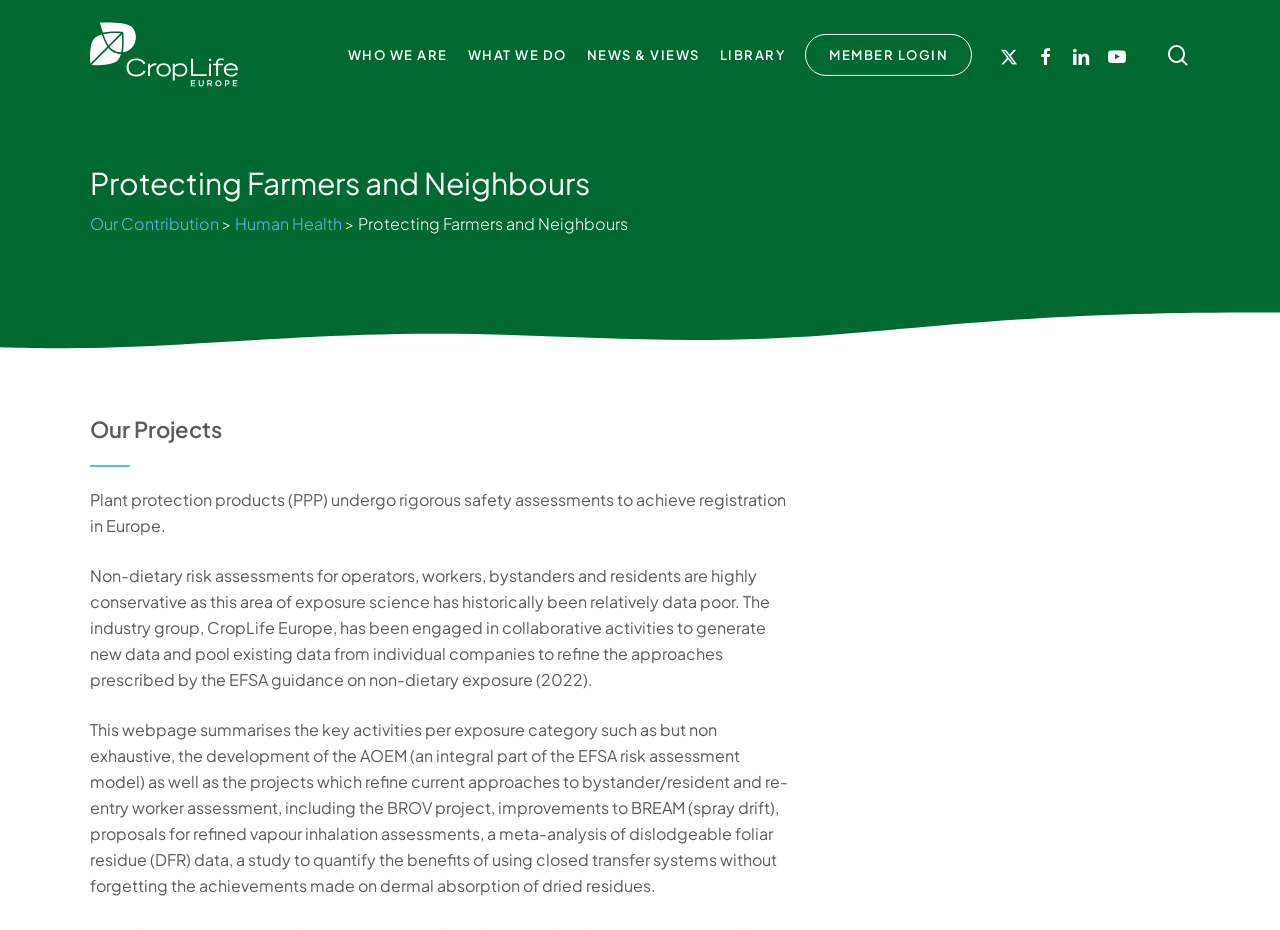Show the bounding box coordinates of the region that should be clicked to follow the instruction: "Search for something."

[0.07, 0.199, 0.93, 0.281]